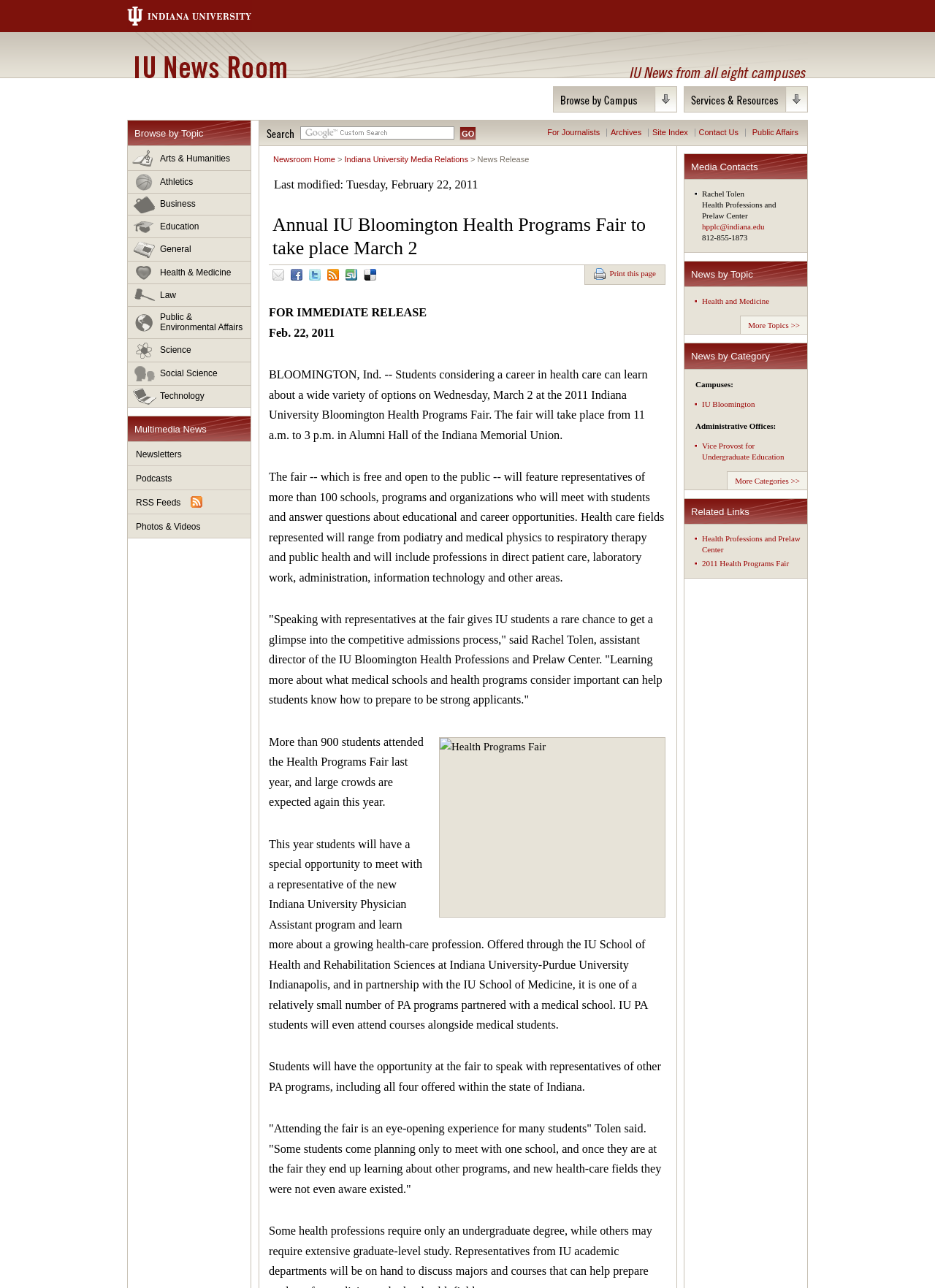Show the bounding box coordinates for the element that needs to be clicked to execute the following instruction: "Browse by topic". Provide the coordinates in the form of four float numbers between 0 and 1, i.e., [left, top, right, bottom].

[0.137, 0.094, 0.268, 0.113]